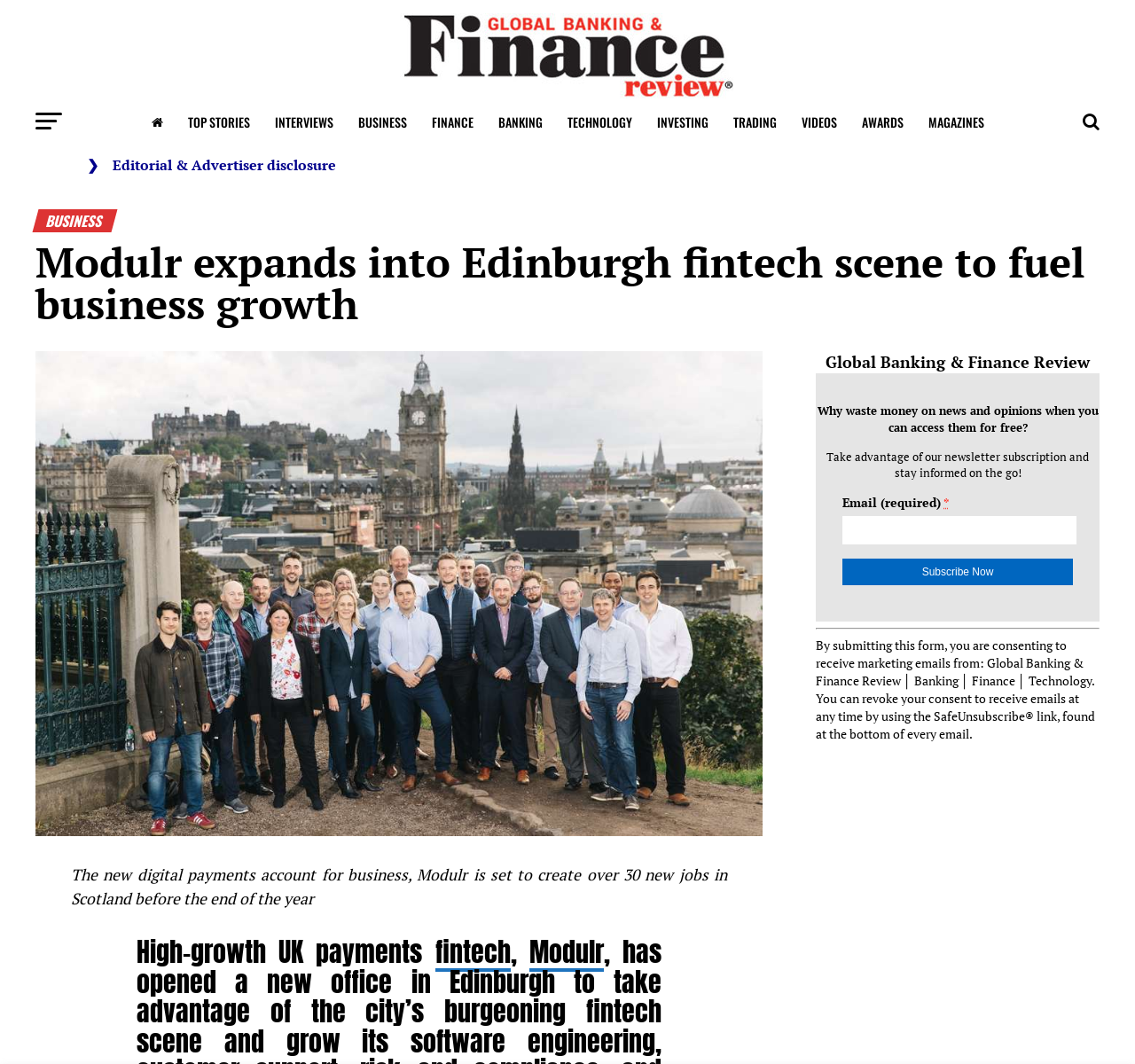Determine the bounding box coordinates of the clickable region to follow the instruction: "Click on Global Banking | Finance link".

[0.352, 0.079, 0.648, 0.098]